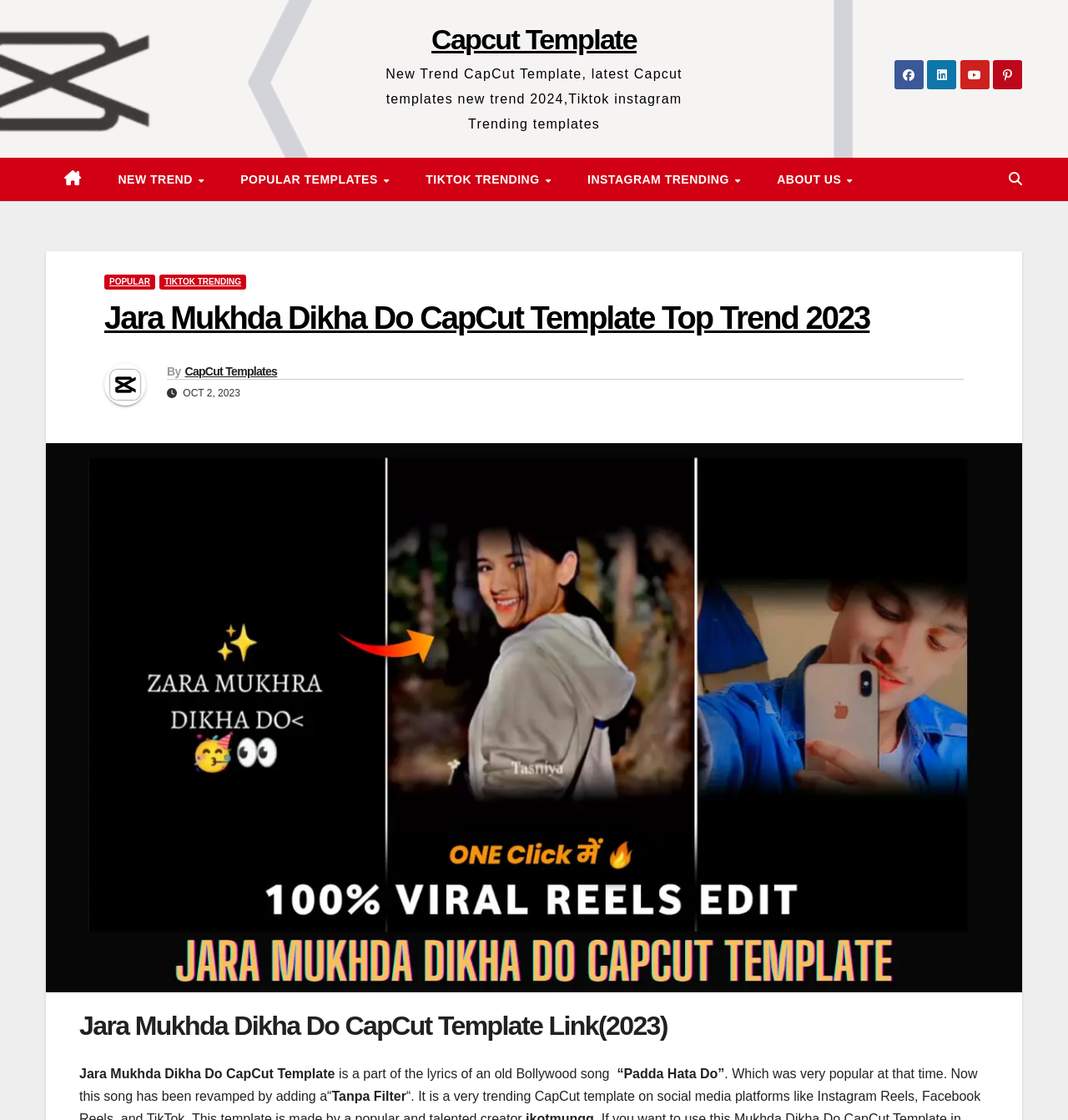Given the description "parent_node: ByCapCut Templates", provide the bounding box coordinates of the corresponding UI element.

[0.098, 0.325, 0.156, 0.373]